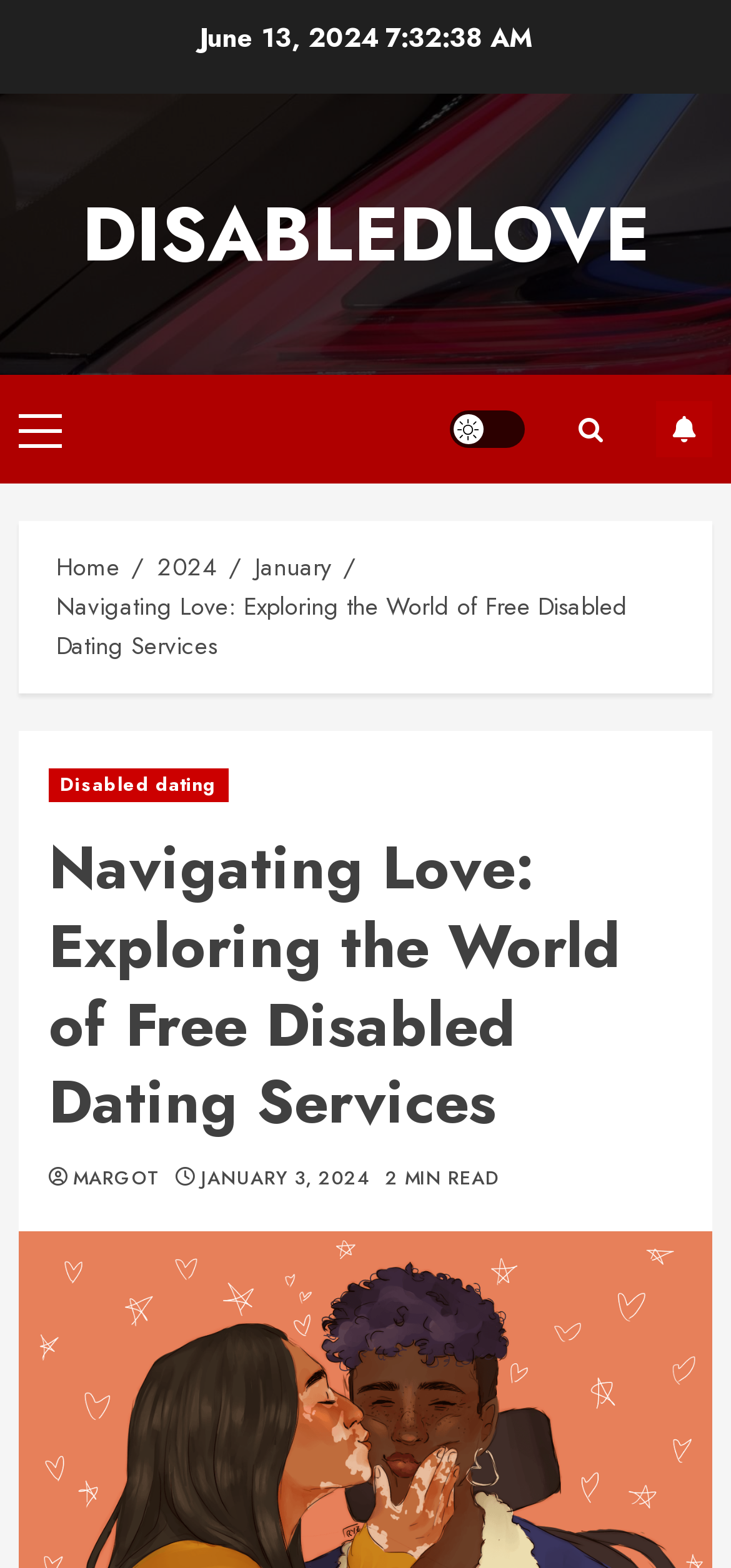Identify the bounding box coordinates of the clickable section necessary to follow the following instruction: "Click the DISABLEDLOVE link". The coordinates should be presented as four float numbers from 0 to 1, i.e., [left, top, right, bottom].

[0.112, 0.115, 0.888, 0.184]